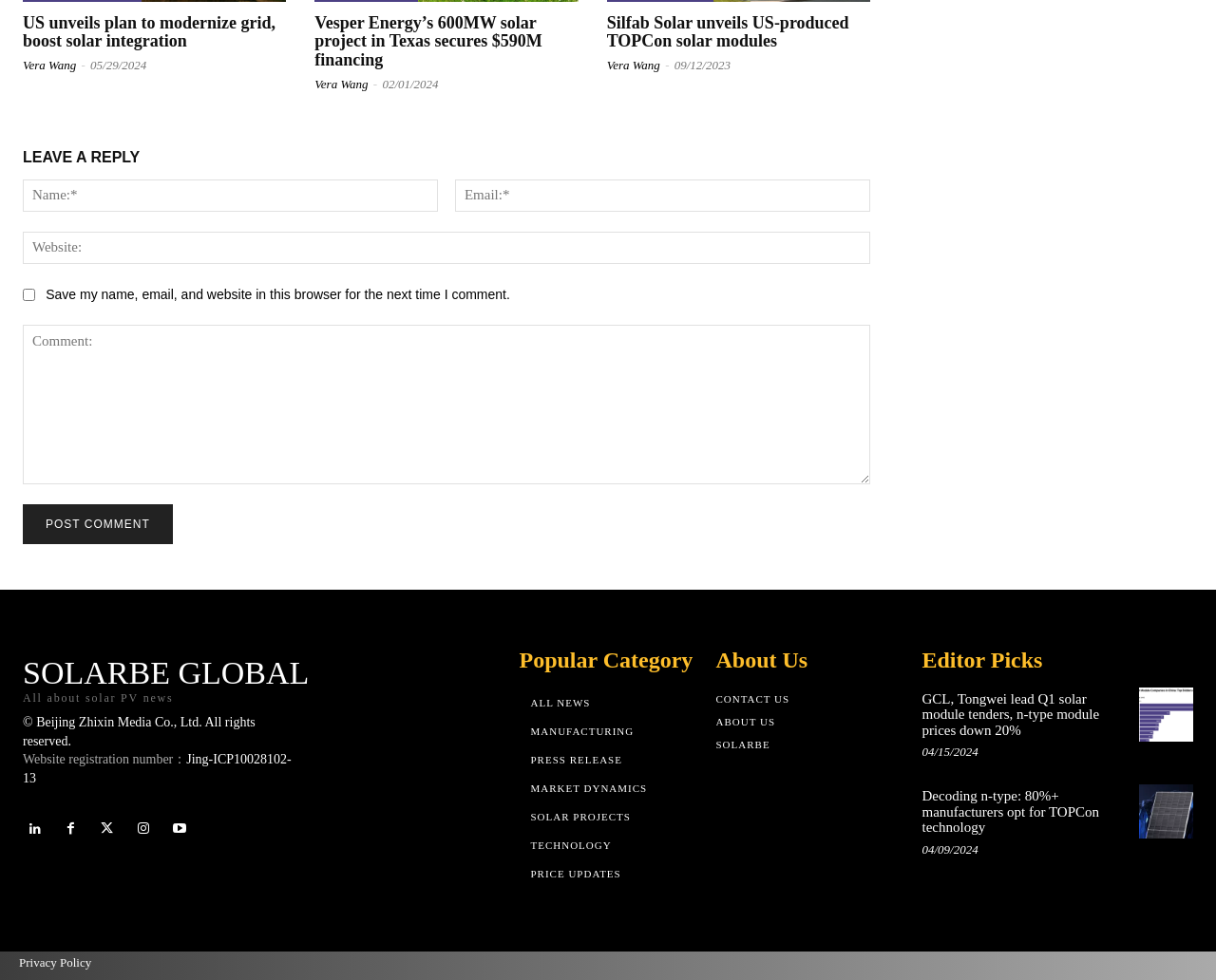Pinpoint the bounding box coordinates of the clickable area needed to execute the instruction: "Click on the 'US unveils plan to modernize grid, boost solar integration' news link". The coordinates should be specified as four float numbers between 0 and 1, i.e., [left, top, right, bottom].

[0.019, 0.013, 0.227, 0.052]